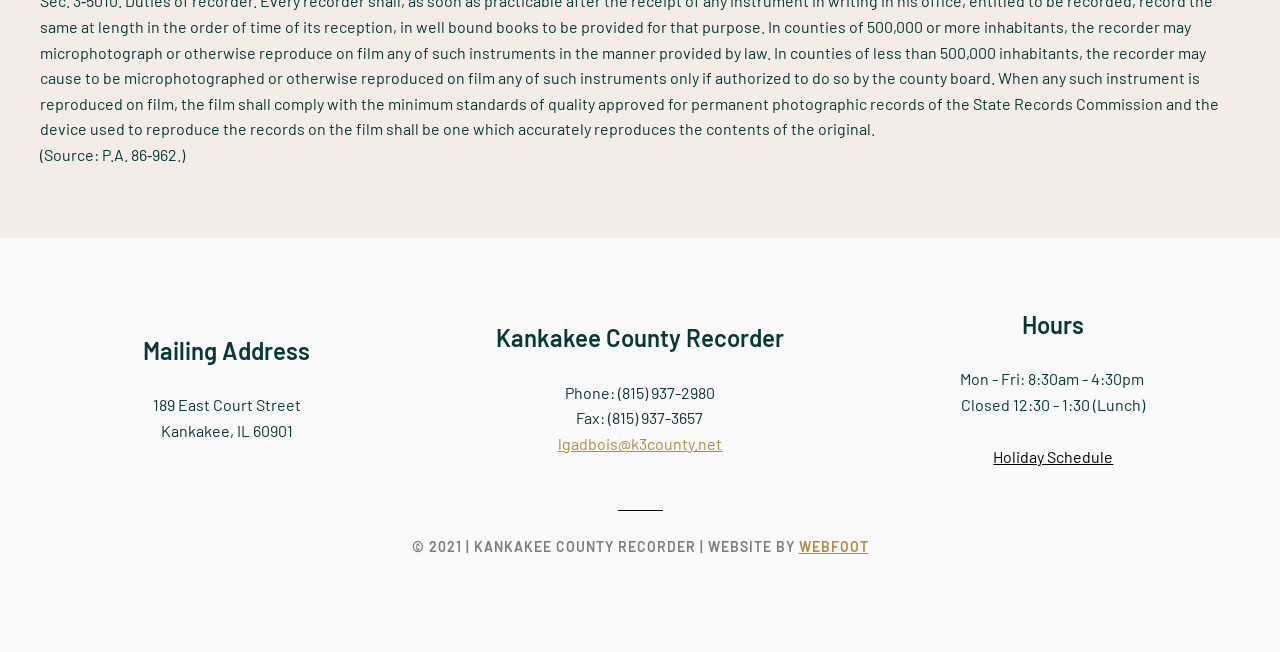Using floating point numbers between 0 and 1, provide the bounding box coordinates in the format (top-left x, top-left y, bottom-right x, bottom-right y). Locate the UI element described here: Holiday Schedule

[0.776, 0.682, 0.87, 0.721]